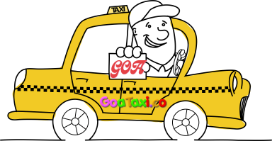Generate a comprehensive description of the image.

The image features a cheerful taxi driver inside a bright yellow taxi cab. The driver holds up a sign with the word "GOA" prominently displayed, symbolizing the service's focus on the Goa region. The taxi is adorned with a classic checkered pattern, adding to its vibrant aesthetic. Below the taxi, the text "GoaTaxi.co" is colorful and playful, suggesting a friendly and approachable taxi service. This visual representation aligns with the theme of affordable and reliable airport transfers in Goa, reflecting the service's commitment to making transportation enjoyable for travelers visiting this beautiful destination.